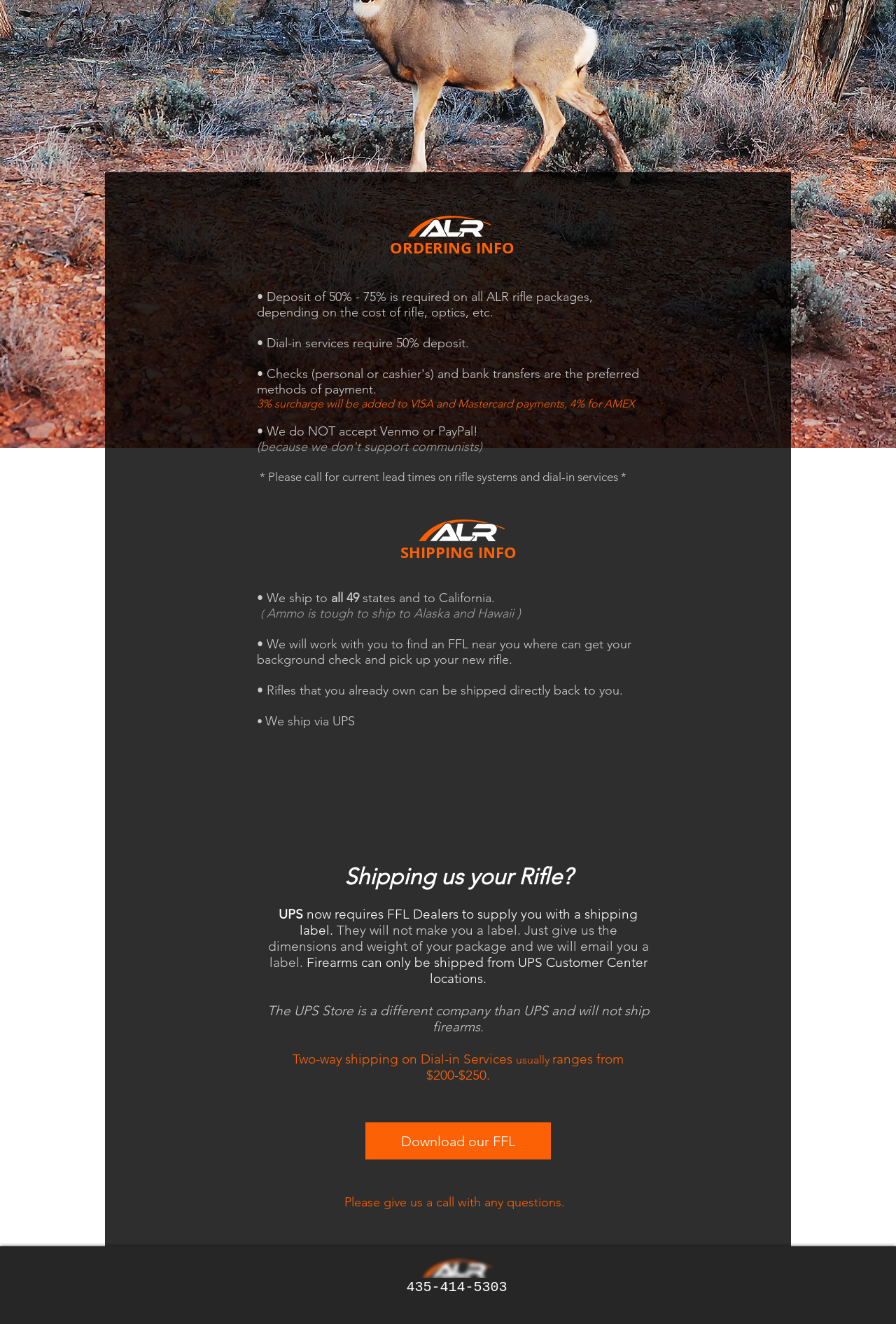Bounding box coordinates are specified in the format (top-left x, top-left y, bottom-right x, bottom-right y). All values are floating point numbers bounded between 0 and 1. Please provide the bounding box coordinate of the region this sentence describes: Download our FFL

[0.408, 0.848, 0.615, 0.876]